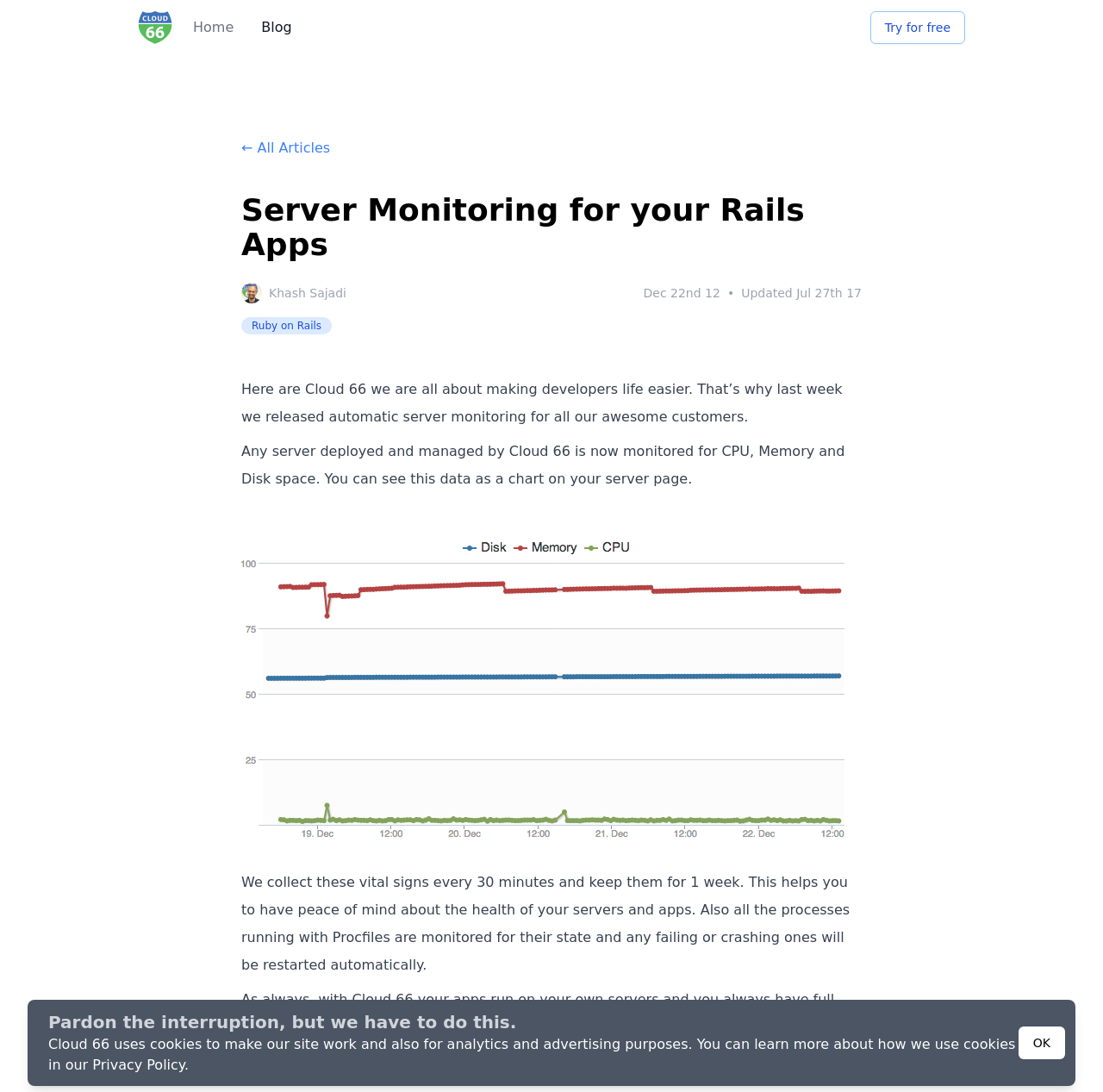Provide your answer in a single word or phrase: 
What is the alternative monitoring option mentioned?

Nagios